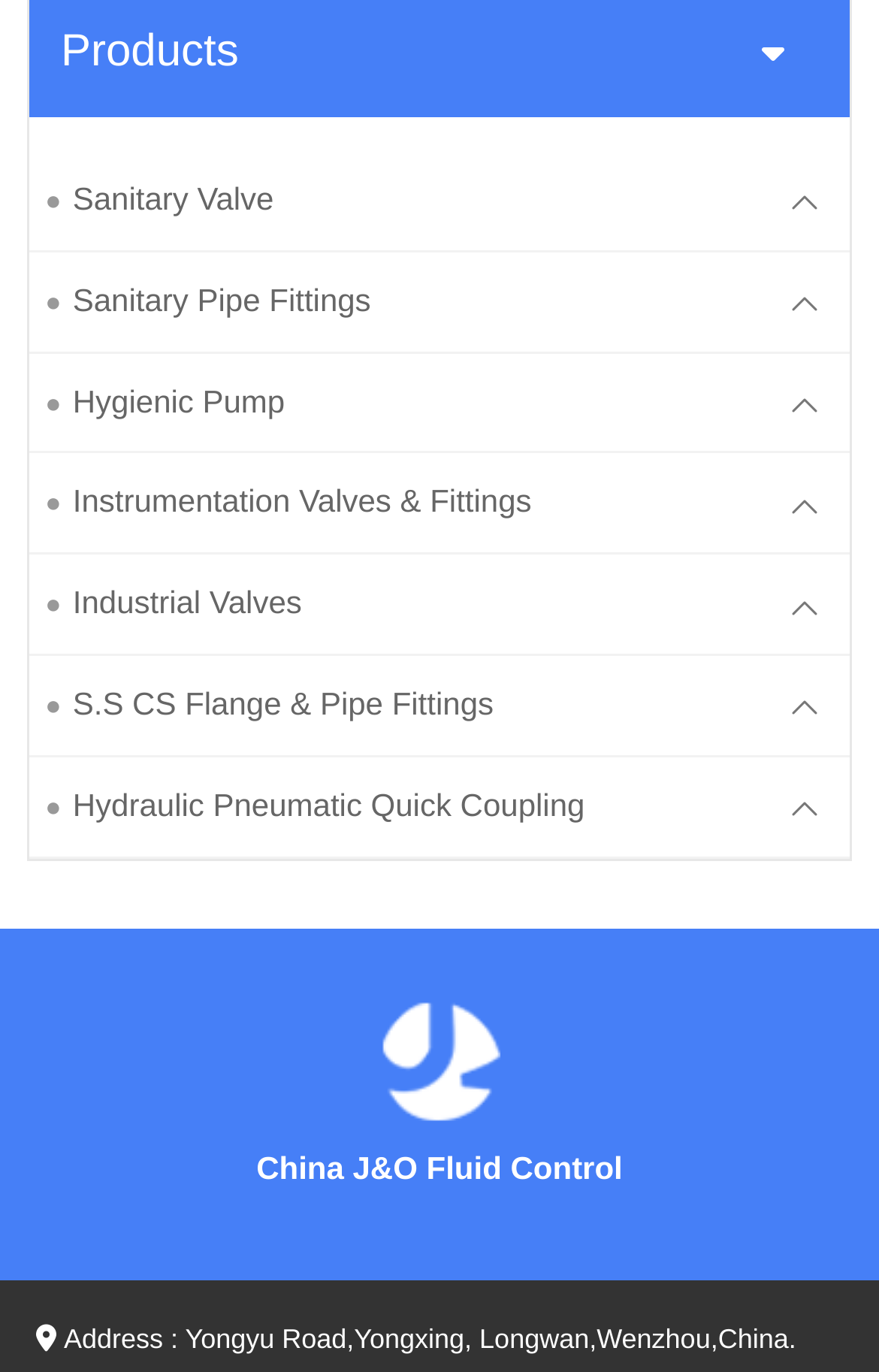Provide the bounding box coordinates of the section that needs to be clicked to accomplish the following instruction: "Toggle the 'Industrial Valves' button."

[0.864, 0.405, 0.967, 0.477]